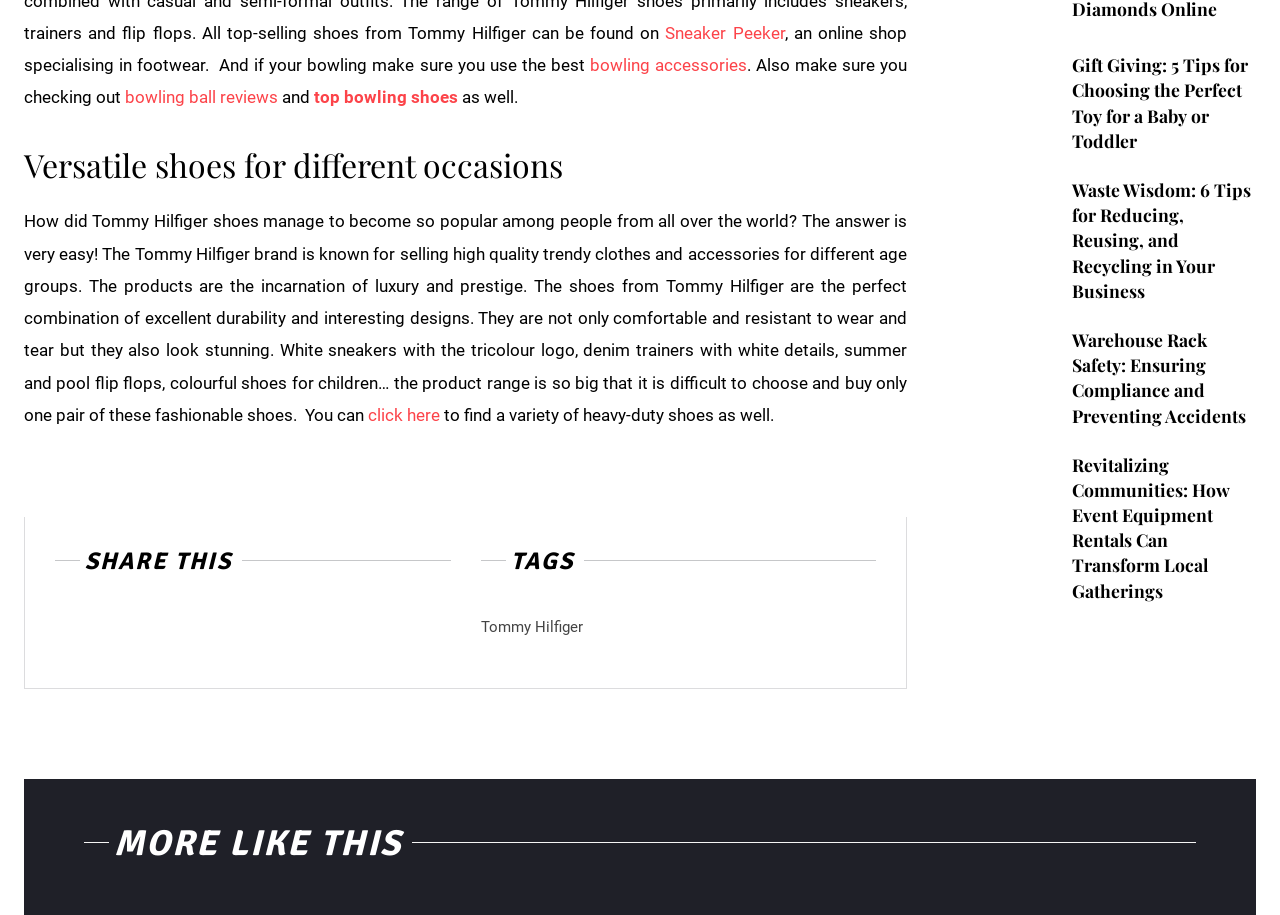Determine the bounding box coordinates of the region to click in order to accomplish the following instruction: "Check the comments section". Provide the coordinates as four float numbers between 0 and 1, specifically [left, top, right, bottom].

None